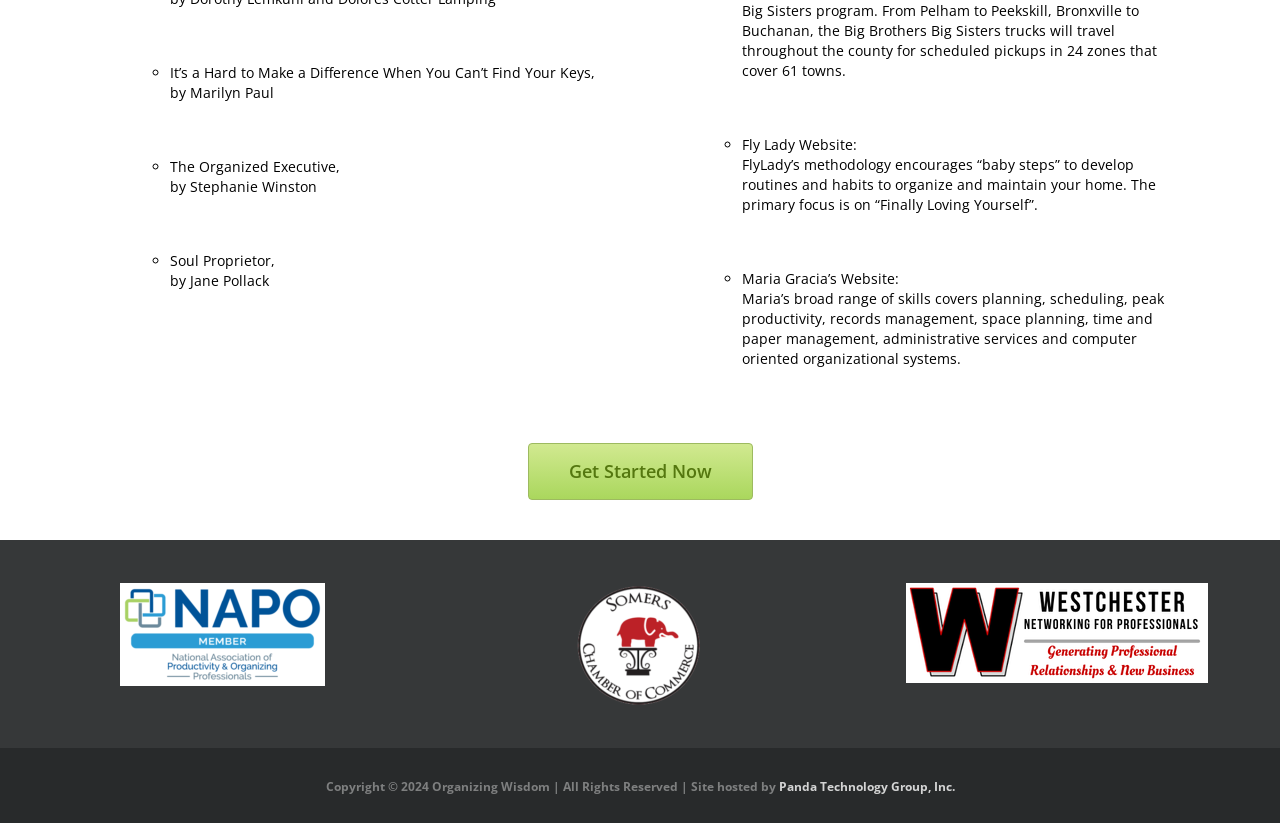Identify the bounding box coordinates of the HTML element based on this description: "Panda Technology Group, Inc.".

[0.608, 0.945, 0.746, 0.965]